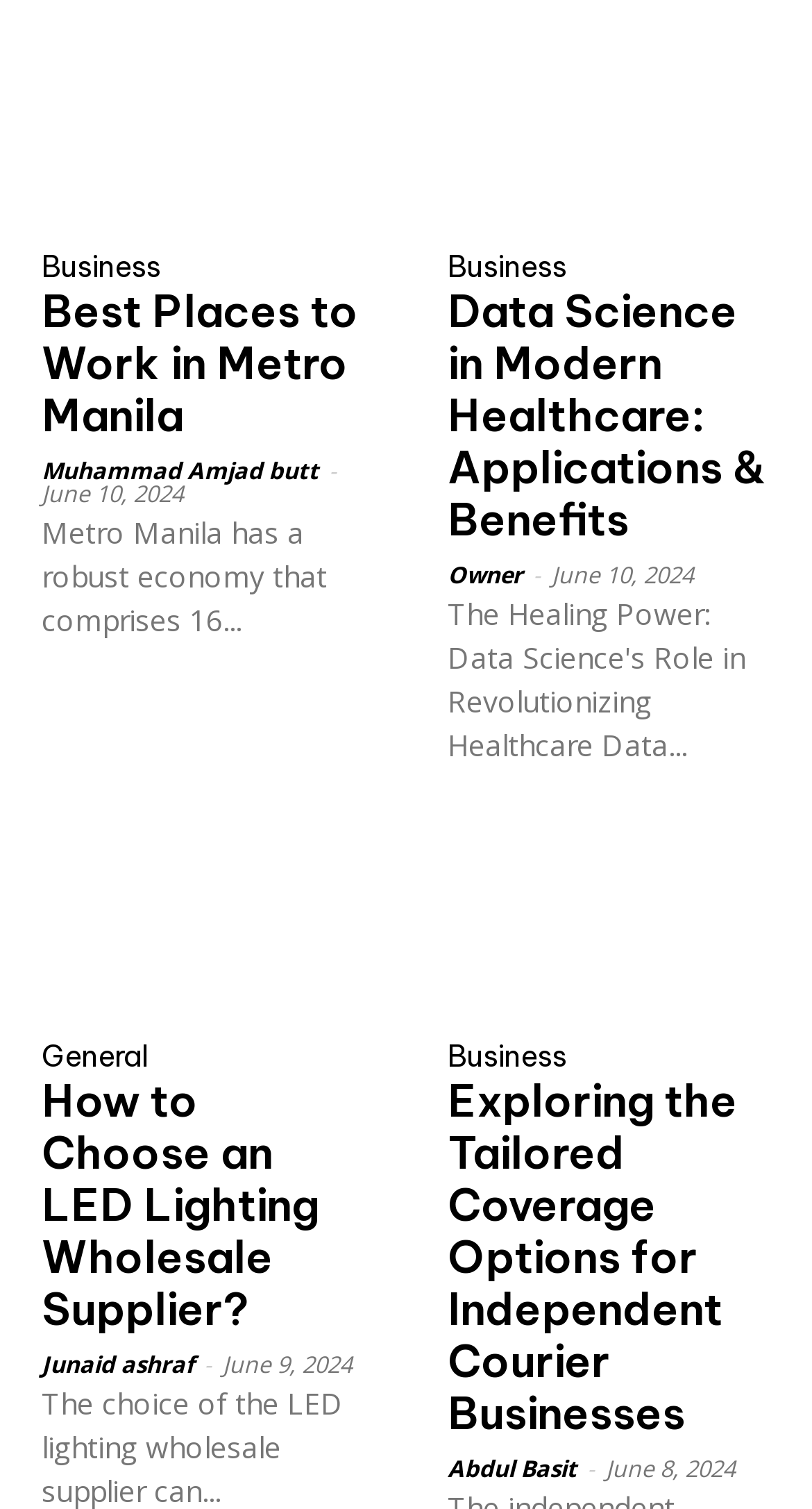Please identify the bounding box coordinates of the element on the webpage that should be clicked to follow this instruction: "Read the article 'Data Science in Modern Healthcare: Applications & Benefits'". The bounding box coordinates should be given as four float numbers between 0 and 1, formatted as [left, top, right, bottom].

[0.551, 0.053, 0.949, 0.16]